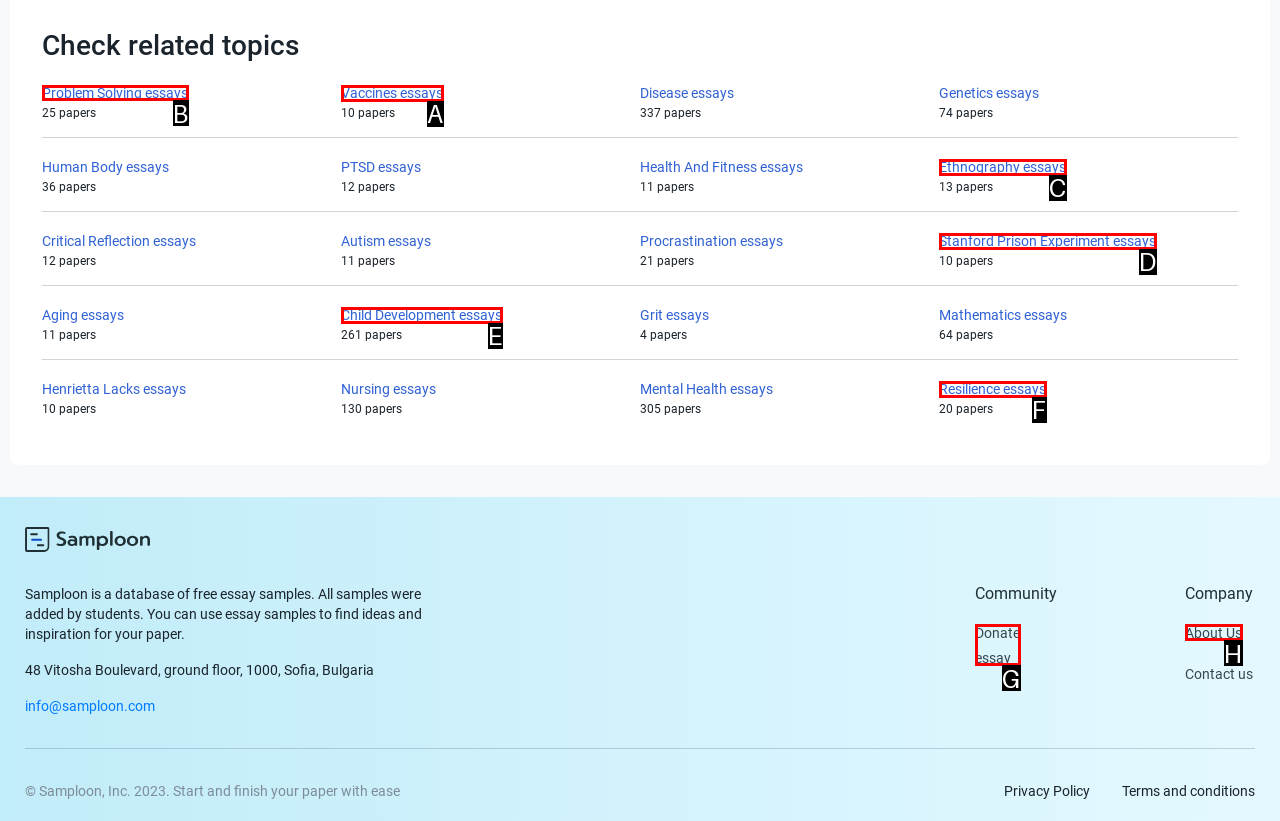Tell me which one HTML element I should click to complete this task: Click on 'Problem Solving essays' Answer with the option's letter from the given choices directly.

B